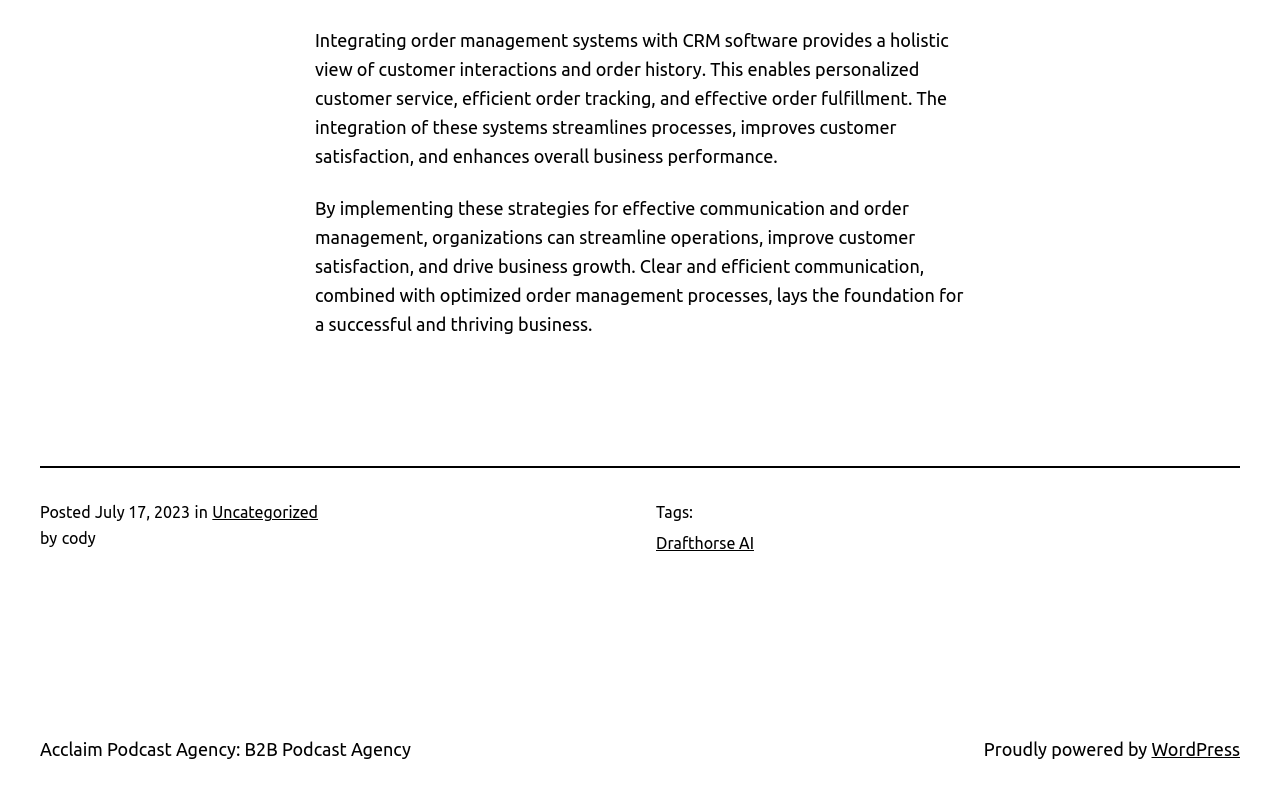What is the category of the post?
Based on the visual details in the image, please answer the question thoroughly.

I found the category of the post by looking at the link element with the text 'Uncategorized' which is located near the 'Posted' text and the date.